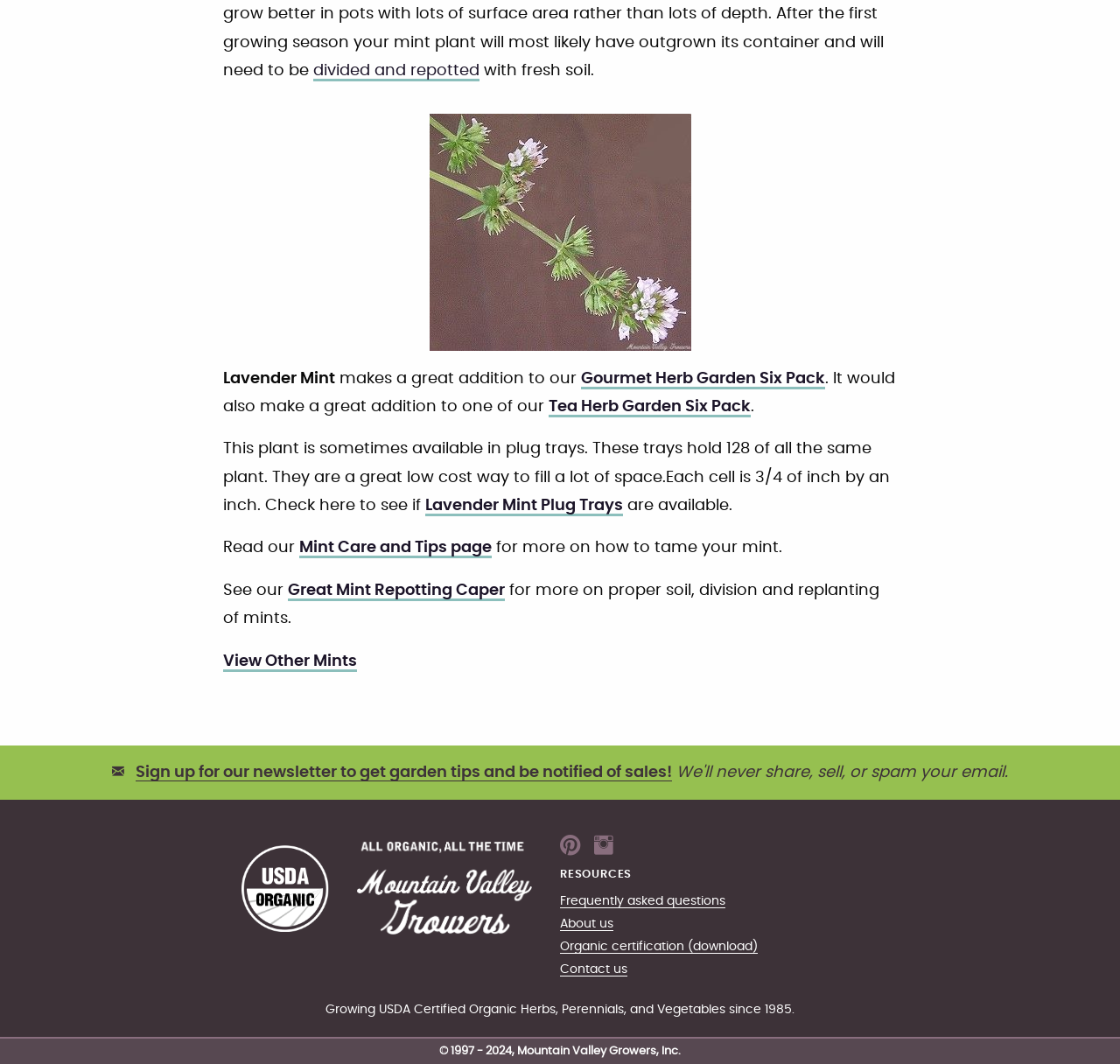Extract the bounding box coordinates of the UI element described: "Lavender Mint Plug Trays". Provide the coordinates in the format [left, top, right, bottom] with values ranging from 0 to 1.

[0.38, 0.468, 0.556, 0.485]